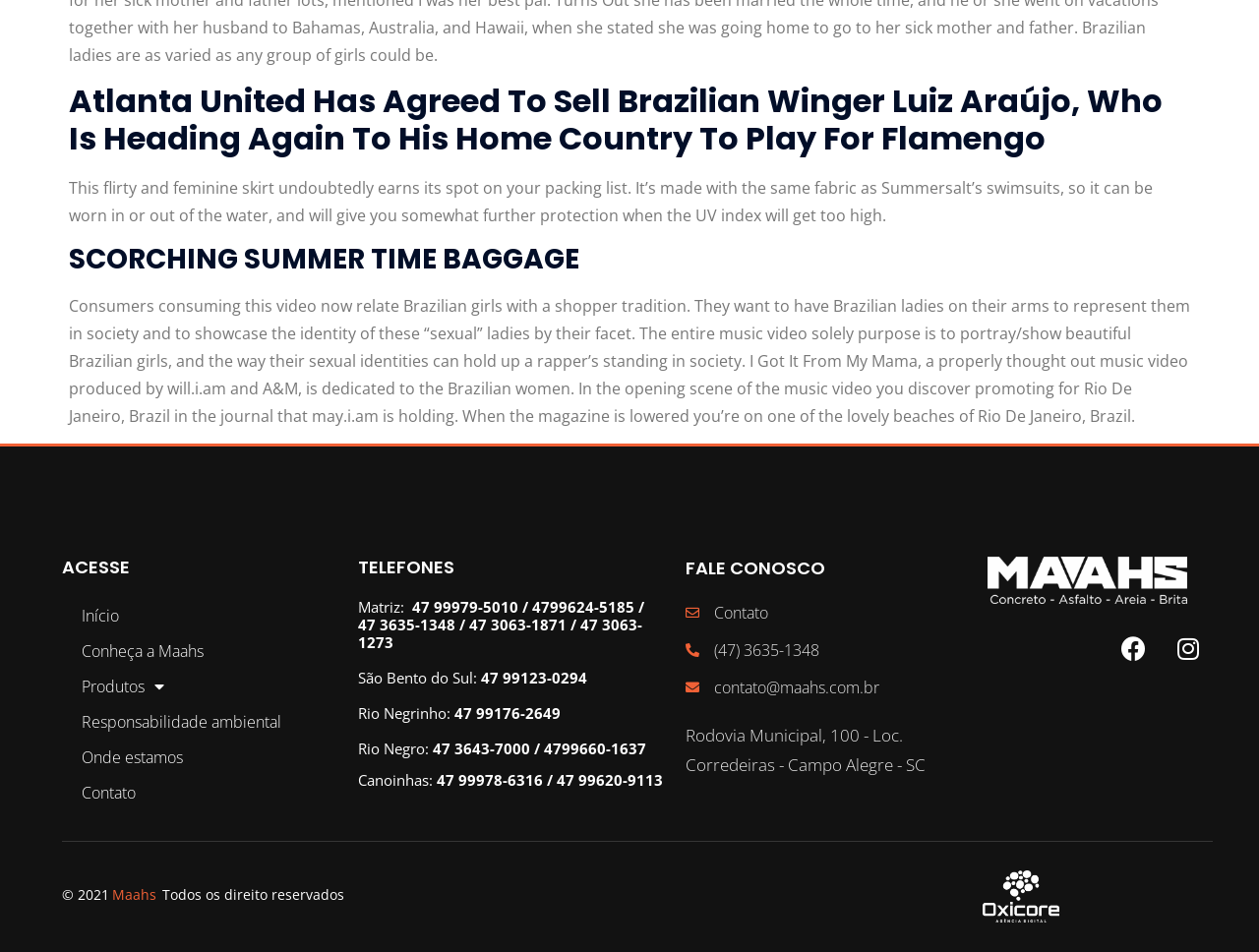Determine the bounding box coordinates of the clickable element to complete this instruction: "Click on 'Facebook'". Provide the coordinates in the format of four float numbers between 0 and 1, [left, top, right, bottom].

[0.881, 0.655, 0.92, 0.707]